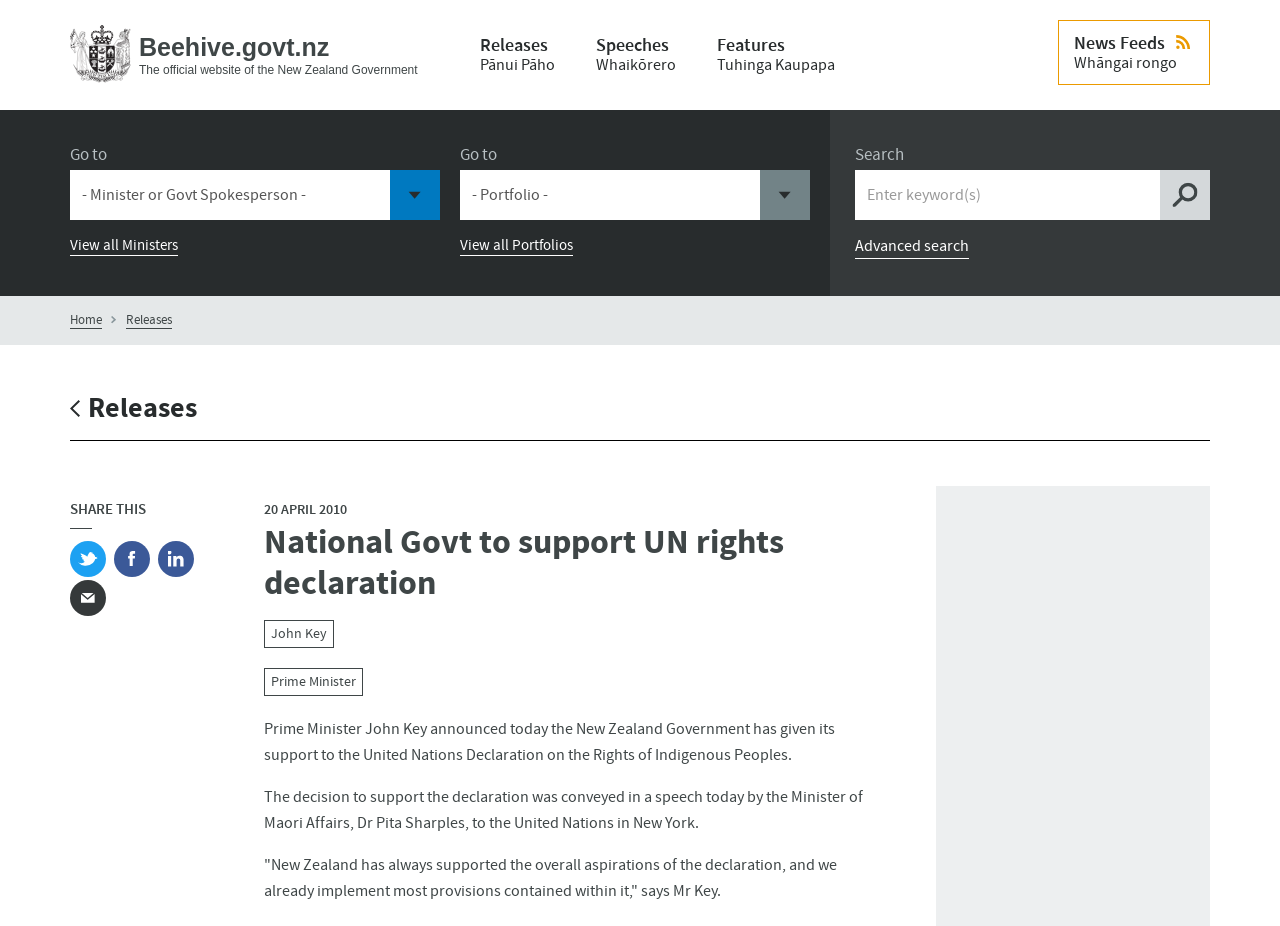Identify the bounding box of the HTML element described here: "View all Ministers". Provide the coordinates as four float numbers between 0 and 1: [left, top, right, bottom].

[0.055, 0.255, 0.139, 0.276]